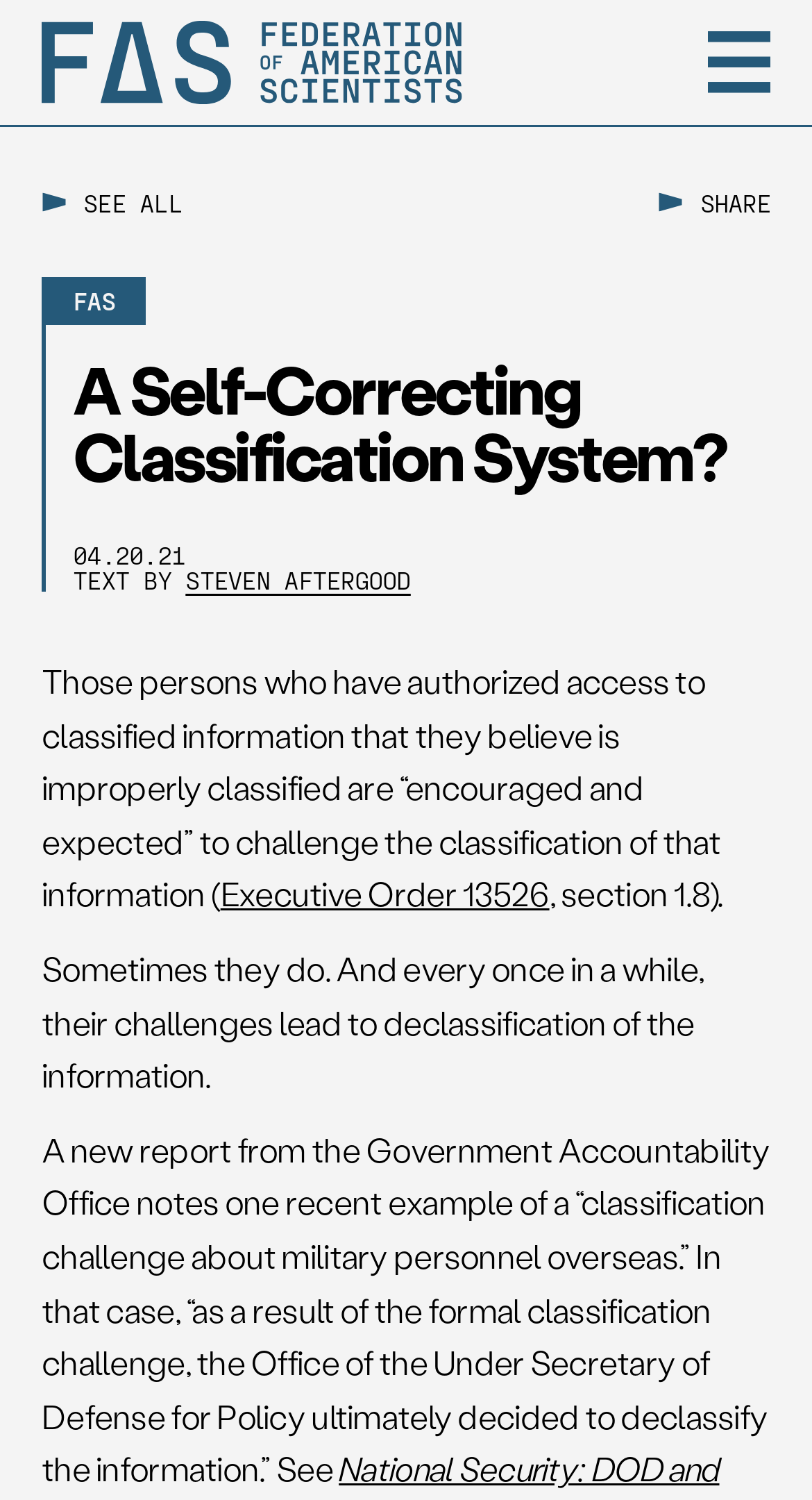Offer a comprehensive description of the webpage’s content and structure.

The webpage is about a self-correcting classification system, specifically discussing the encouragement and expectation of authorized individuals to challenge the classification of information they believe is improperly classified. 

At the top left of the page, there is a link to the "Federation of American Scientists" with an accompanying image. On the top right, there is a button with an image. 

Below the top section, there is a header area that spans the entire width of the page. Within this area, there is a link to "SEE ALL" on the left, accompanied by a small image, and a "SHARE" button on the right, also accompanied by an image. 

In the center of the header area, there is a section with the title "A Self-Correcting Classification System?" in a larger font, followed by the date "04.20.21" and the author's name "STEVEN AFTERGOOD" in smaller text. 

The main content of the page starts below the header area, with a paragraph of text discussing the encouragement of authorized individuals to challenge the classification of information. This paragraph is followed by a link to "Executive Order 13526" and a brief description of the order. 

The next paragraph discusses the outcome of such challenges, including the declassification of information. This is followed by another paragraph that cites a report from the Government Accountability Office, providing an example of a successful classification challenge. The paragraph ends with a "See" link, likely leading to the report or more information.